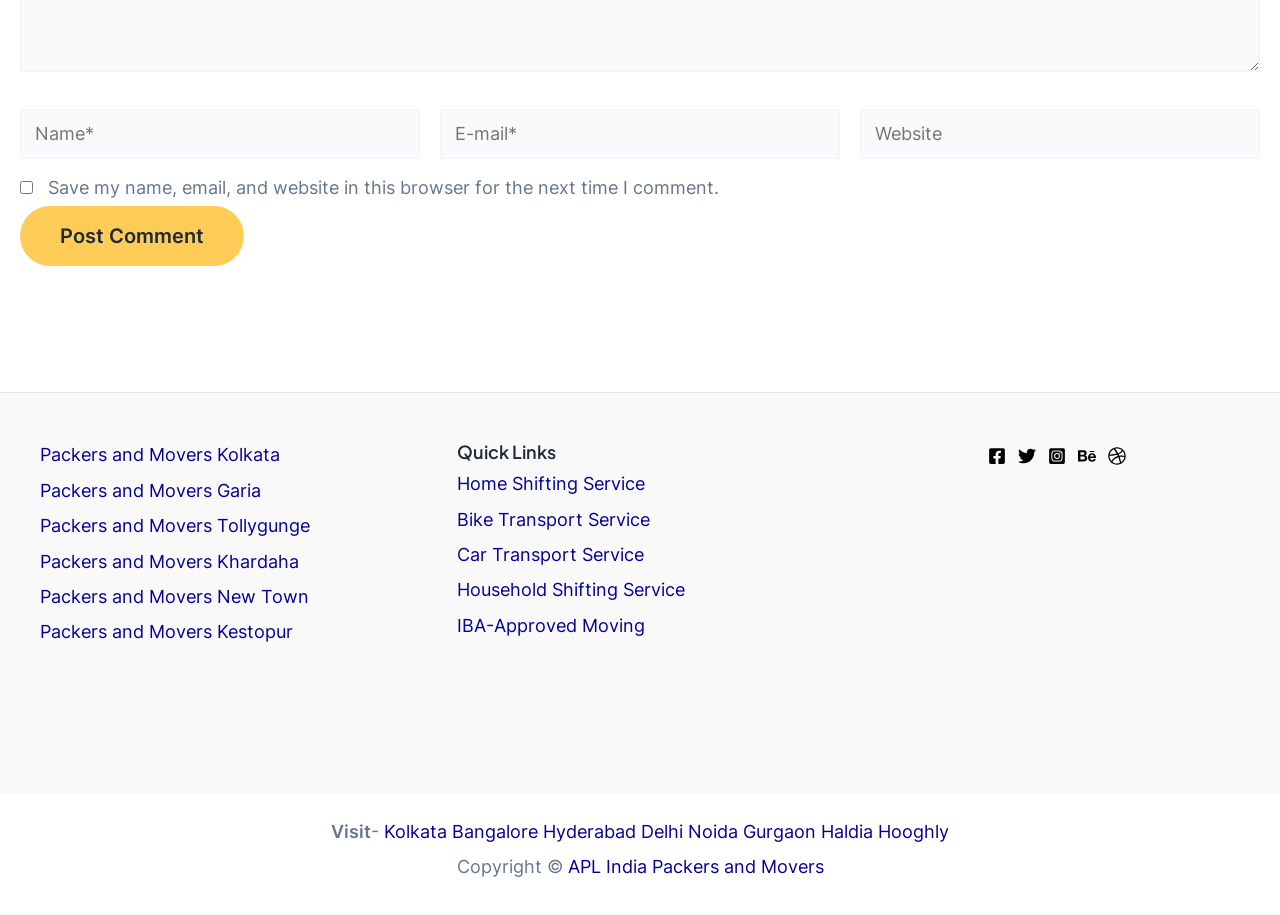Locate the bounding box coordinates of the UI element described by: "Car Transport Service". The bounding box coordinates should consist of four float numbers between 0 and 1, i.e., [left, top, right, bottom].

[0.357, 0.595, 0.503, 0.617]